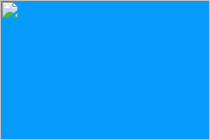Please reply to the following question using a single word or phrase: 
What is the importance of the ducks' happiness?

Quality of eggs